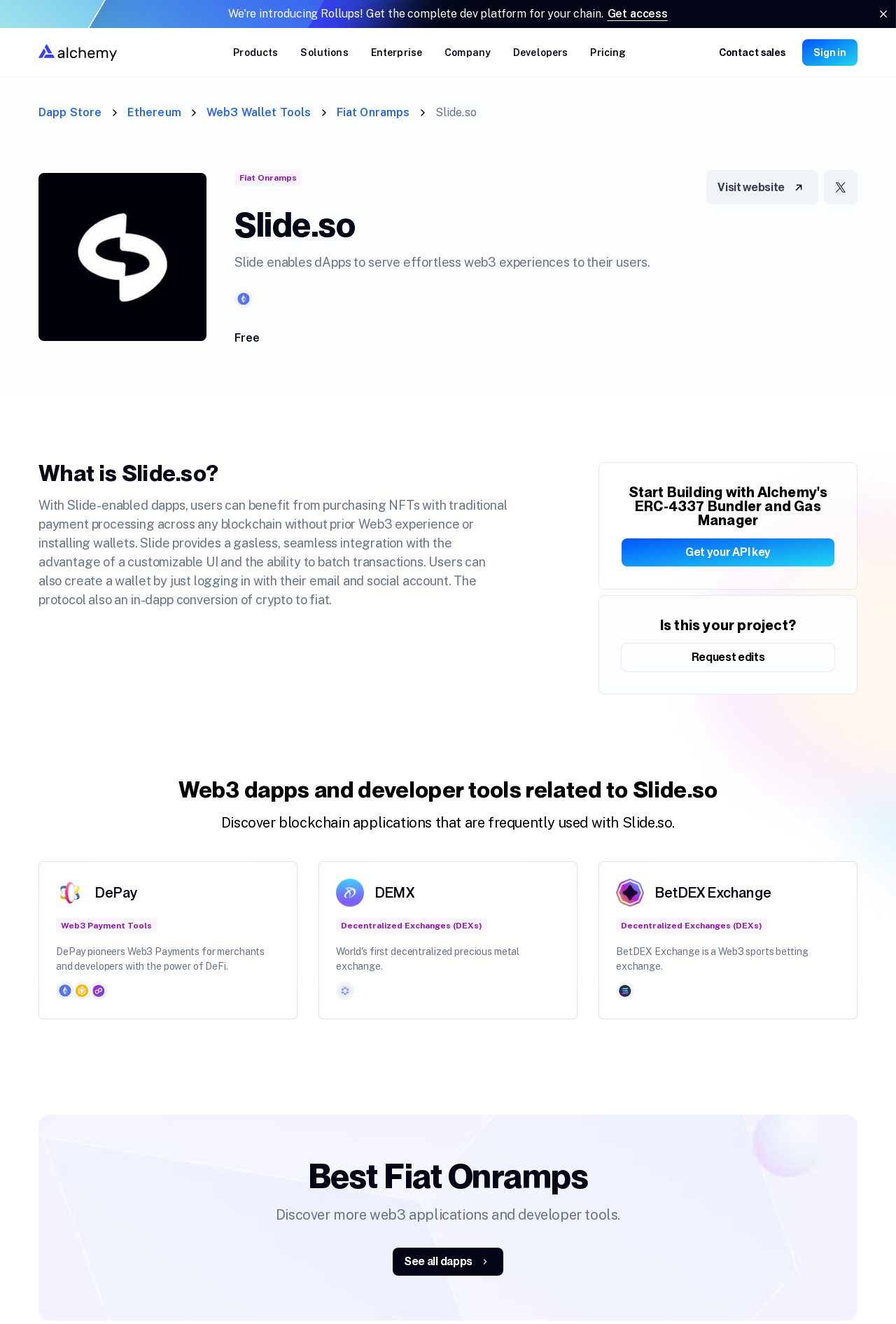Specify the bounding box coordinates of the region I need to click to perform the following instruction: "Click on the 'Documentation' link". The coordinates must be four float numbers in the range of 0 to 1, i.e., [left, top, right, bottom].

[0.062, 0.079, 0.344, 0.111]